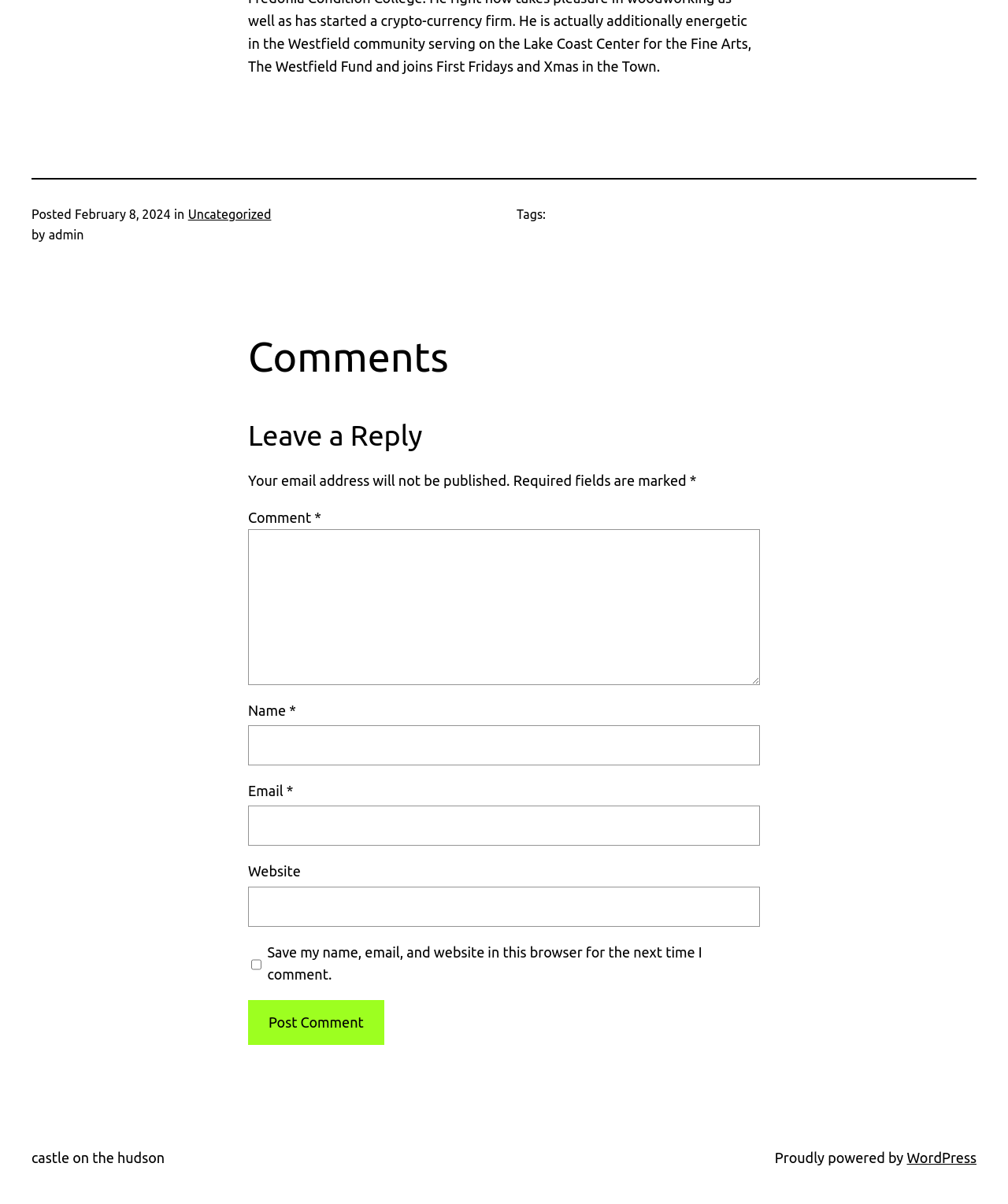Identify the bounding box coordinates of the clickable region to carry out the given instruction: "Leave a comment".

[0.246, 0.345, 0.754, 0.378]